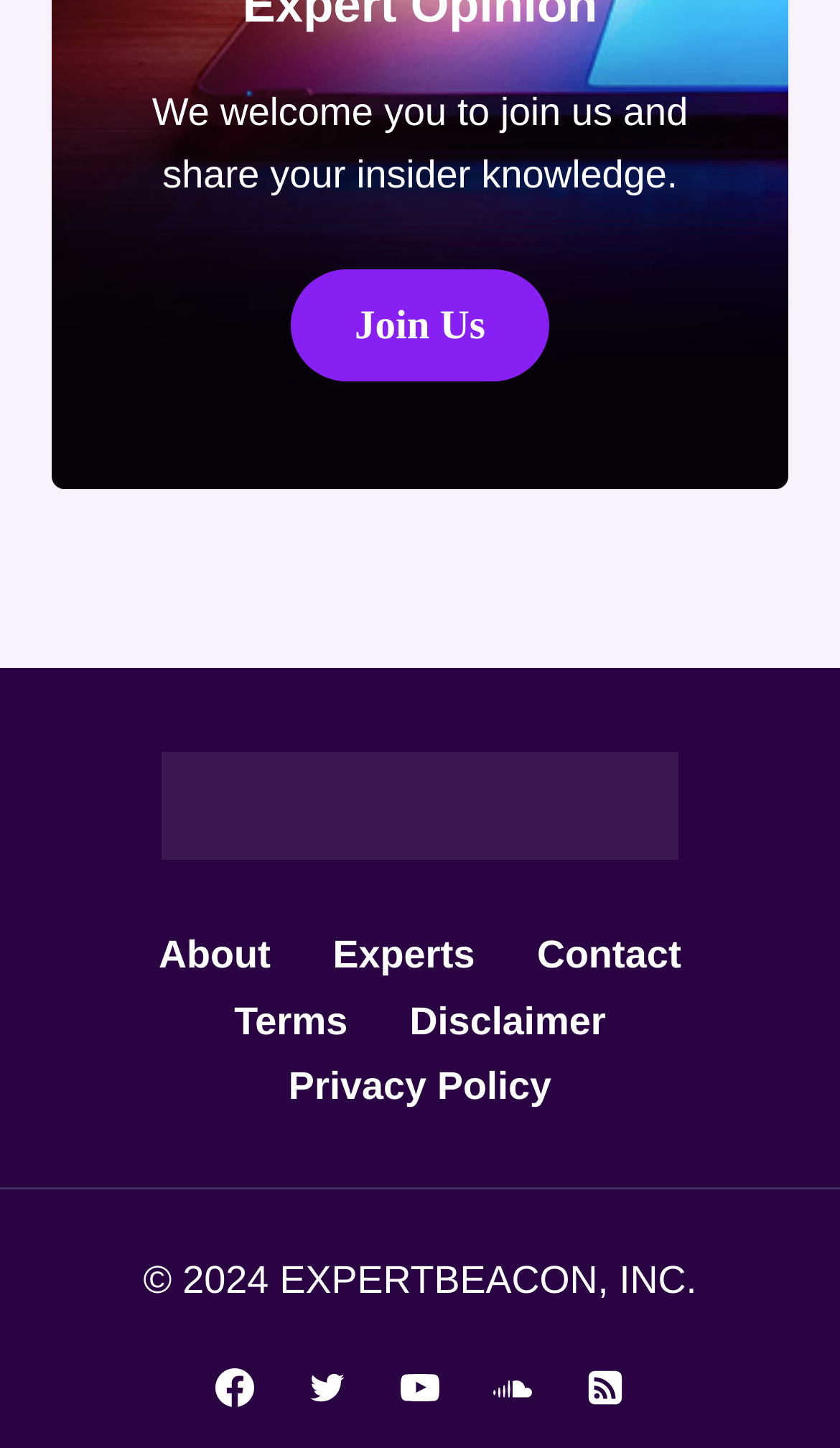Identify the bounding box coordinates of the section that should be clicked to achieve the task described: "Visit the about us page".

None